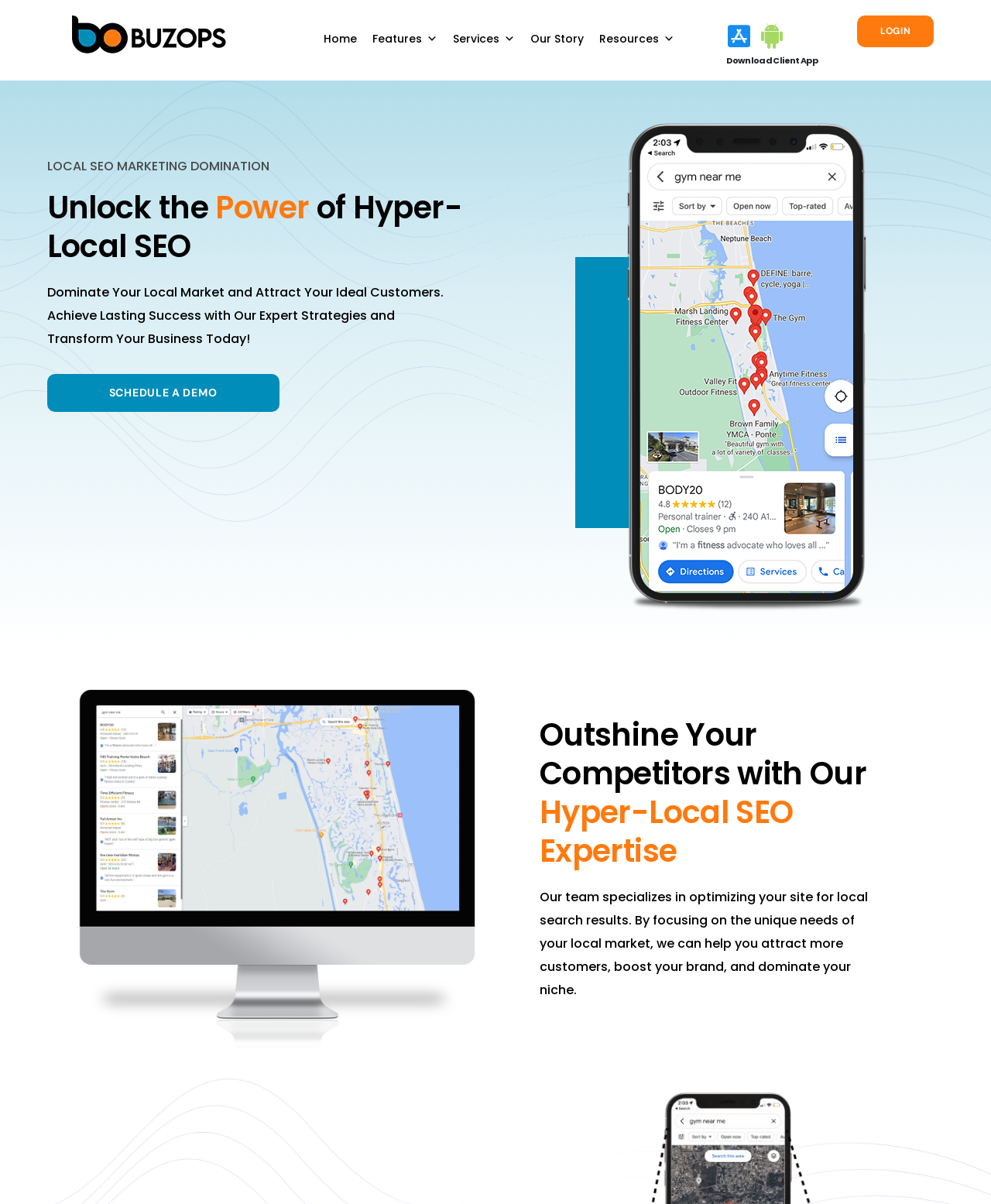Determine the bounding box coordinates in the format (top-left x, top-left y, bottom-right x, bottom-right y). Ensure all values are floating point numbers between 0 and 1. Identify the bounding box of the UI element described by: Schedule a demo

[0.047, 0.311, 0.282, 0.342]